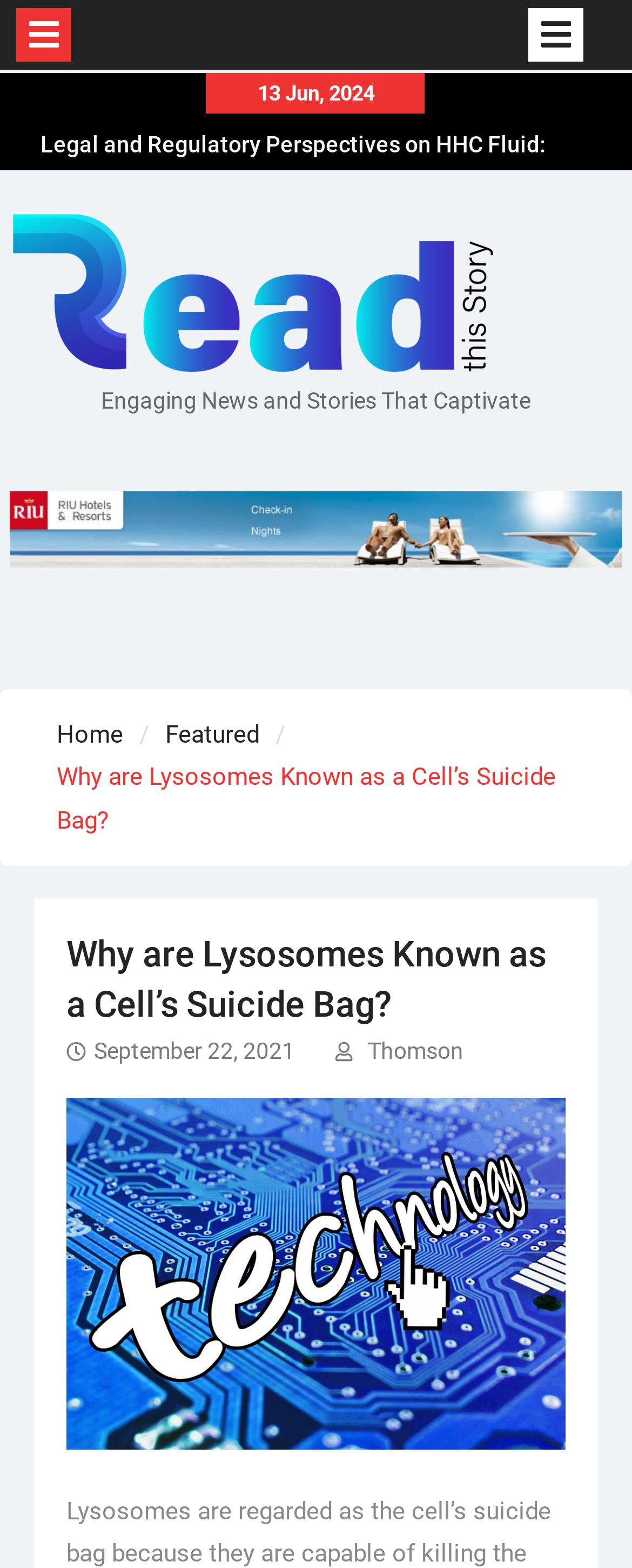How many links are there in the navigation section? From the image, respond with a single word or brief phrase.

3